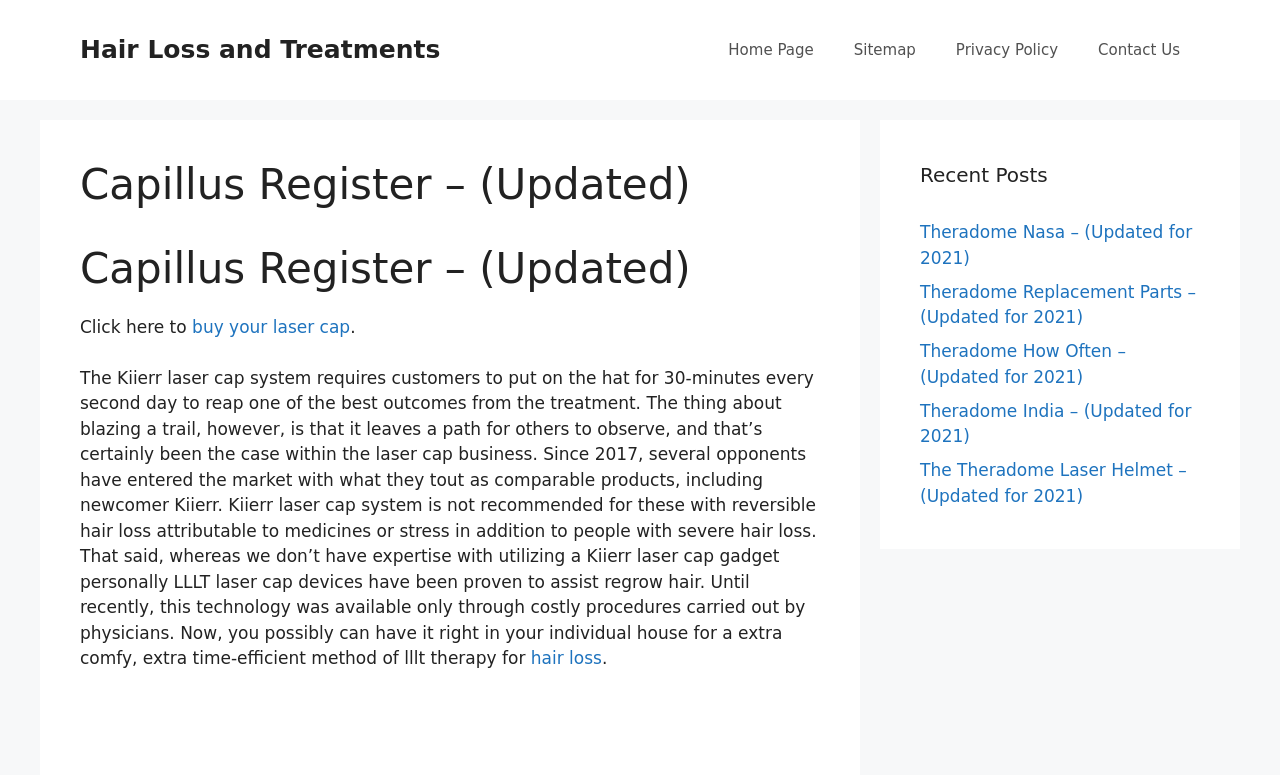Please specify the bounding box coordinates of the clickable section necessary to execute the following command: "Contact Us".

[0.842, 0.026, 0.938, 0.103]